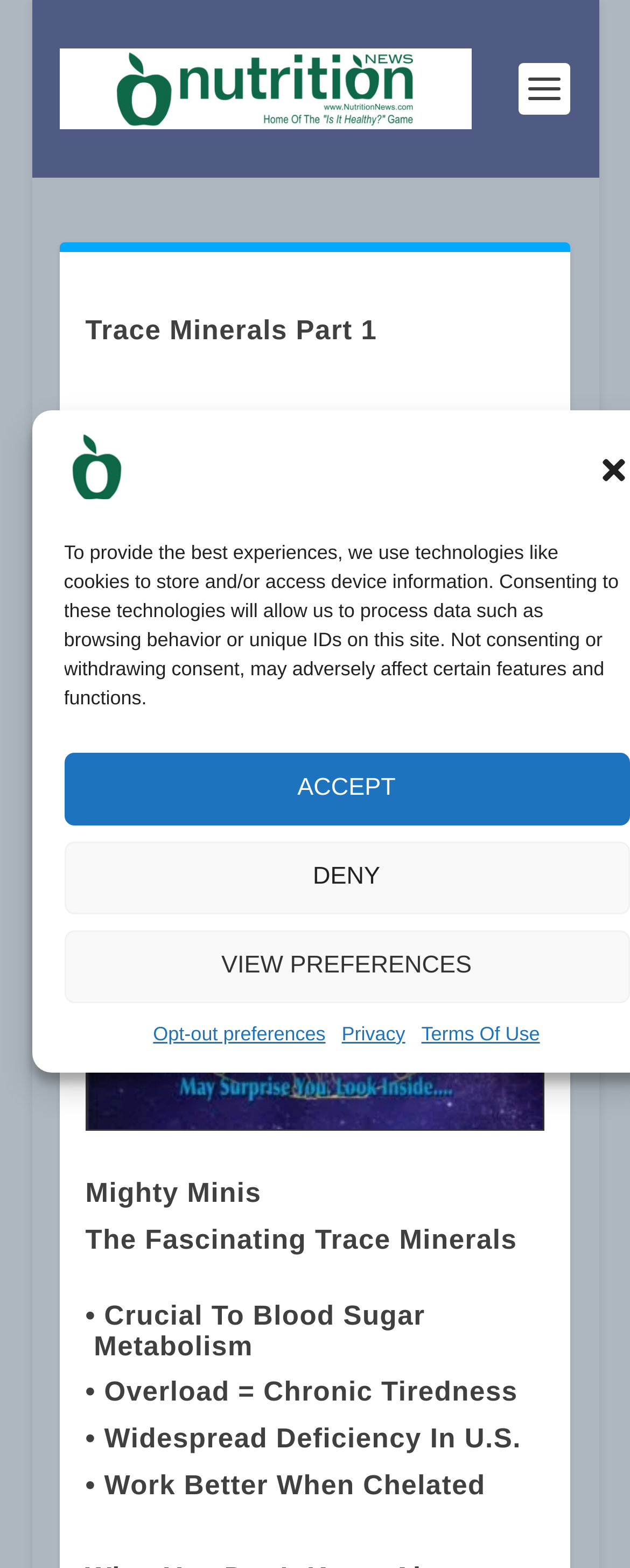Please find the bounding box coordinates of the element that you should click to achieve the following instruction: "click the VIEW PREFERENCES button". The coordinates should be presented as four float numbers between 0 and 1: [left, top, right, bottom].

[0.101, 0.593, 0.999, 0.64]